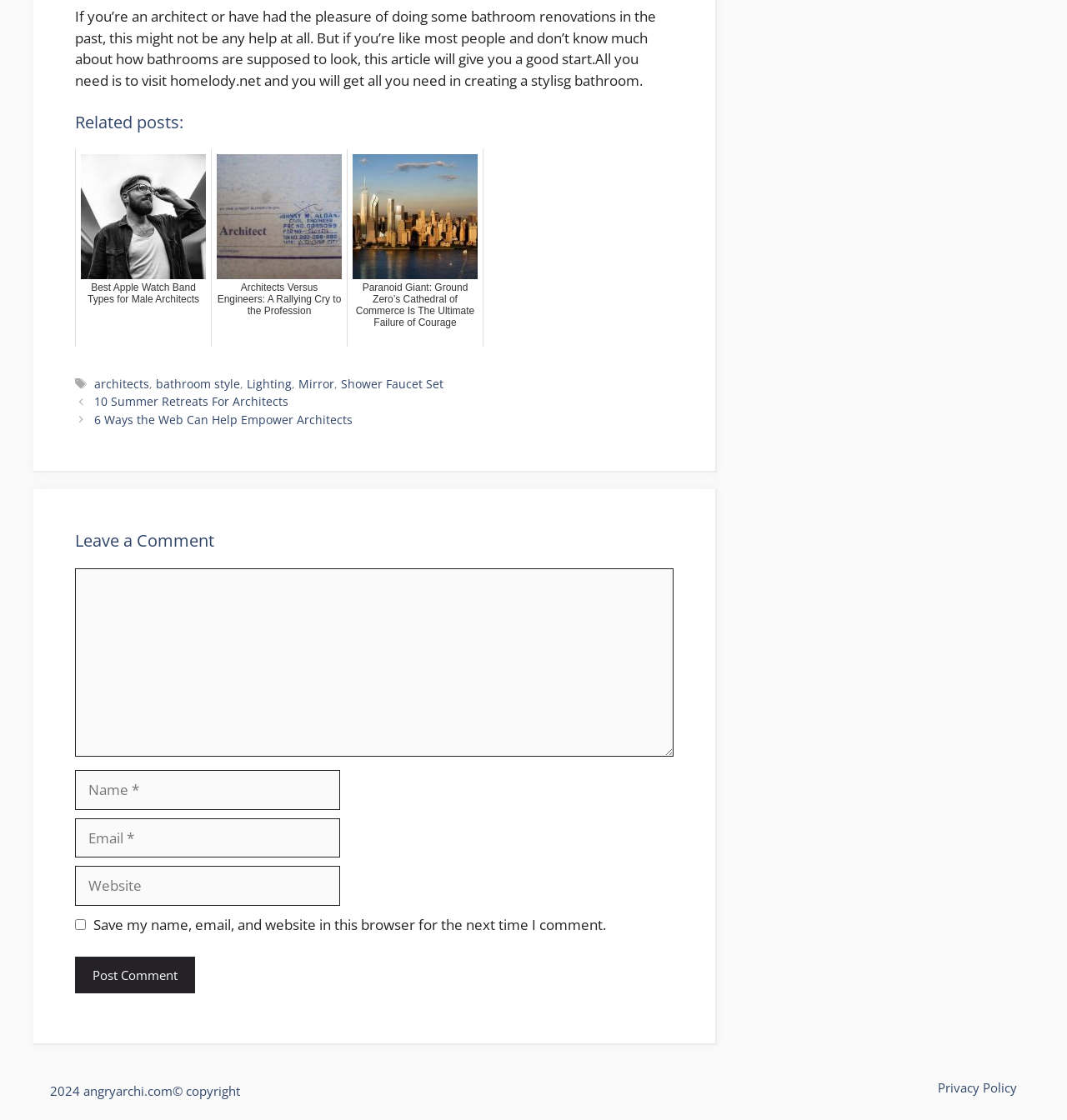Provide a one-word or short-phrase response to the question:
What is the copyright information of this website?

2024 angryarchi.com